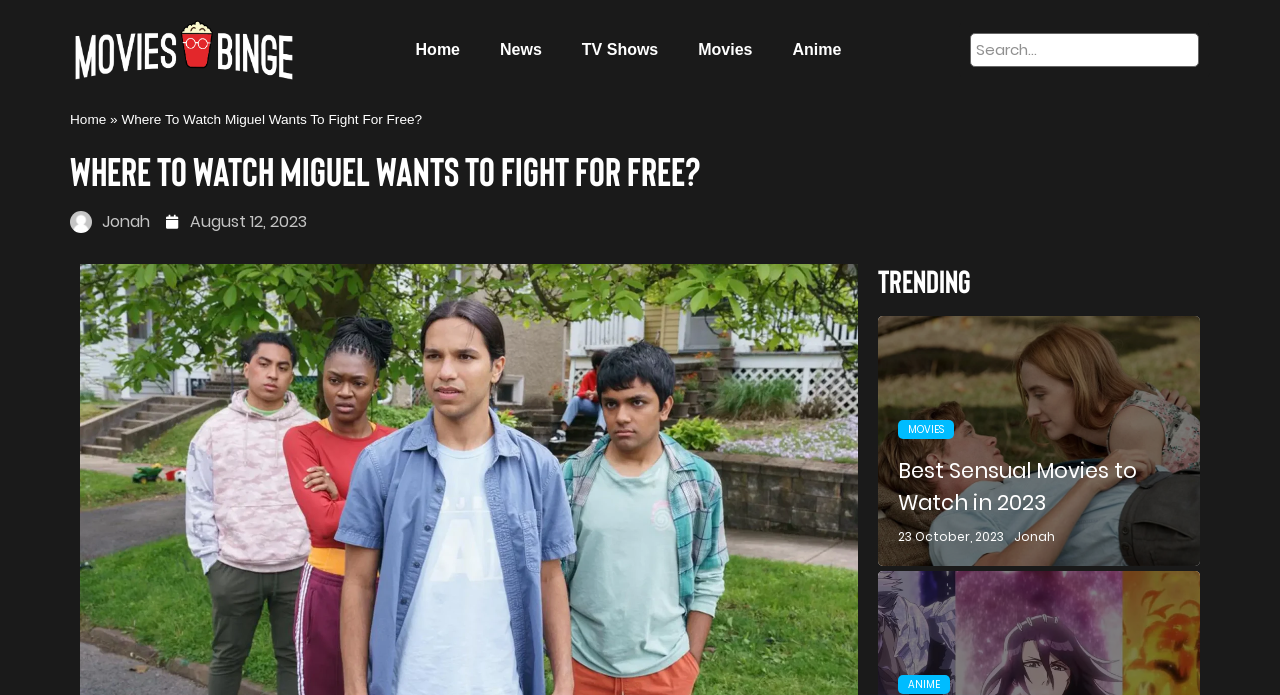Based on the element description, predict the bounding box coordinates (top-left x, top-left y, bottom-right x, bottom-right y) for the UI element in the screenshot: Movies

[0.53, 0.039, 0.604, 0.105]